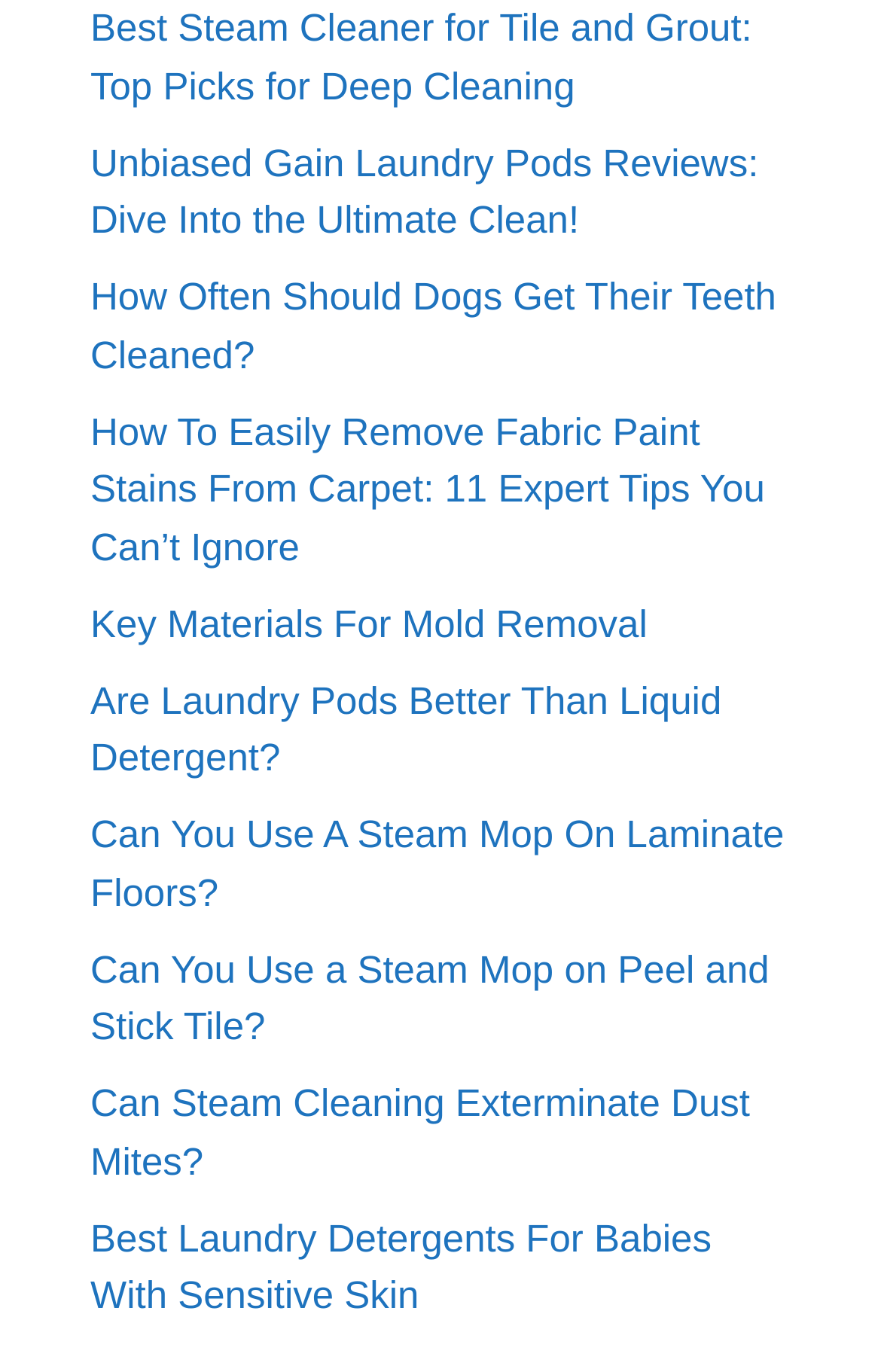Please identify the coordinates of the bounding box that should be clicked to fulfill this instruction: "Submit a comment".

None